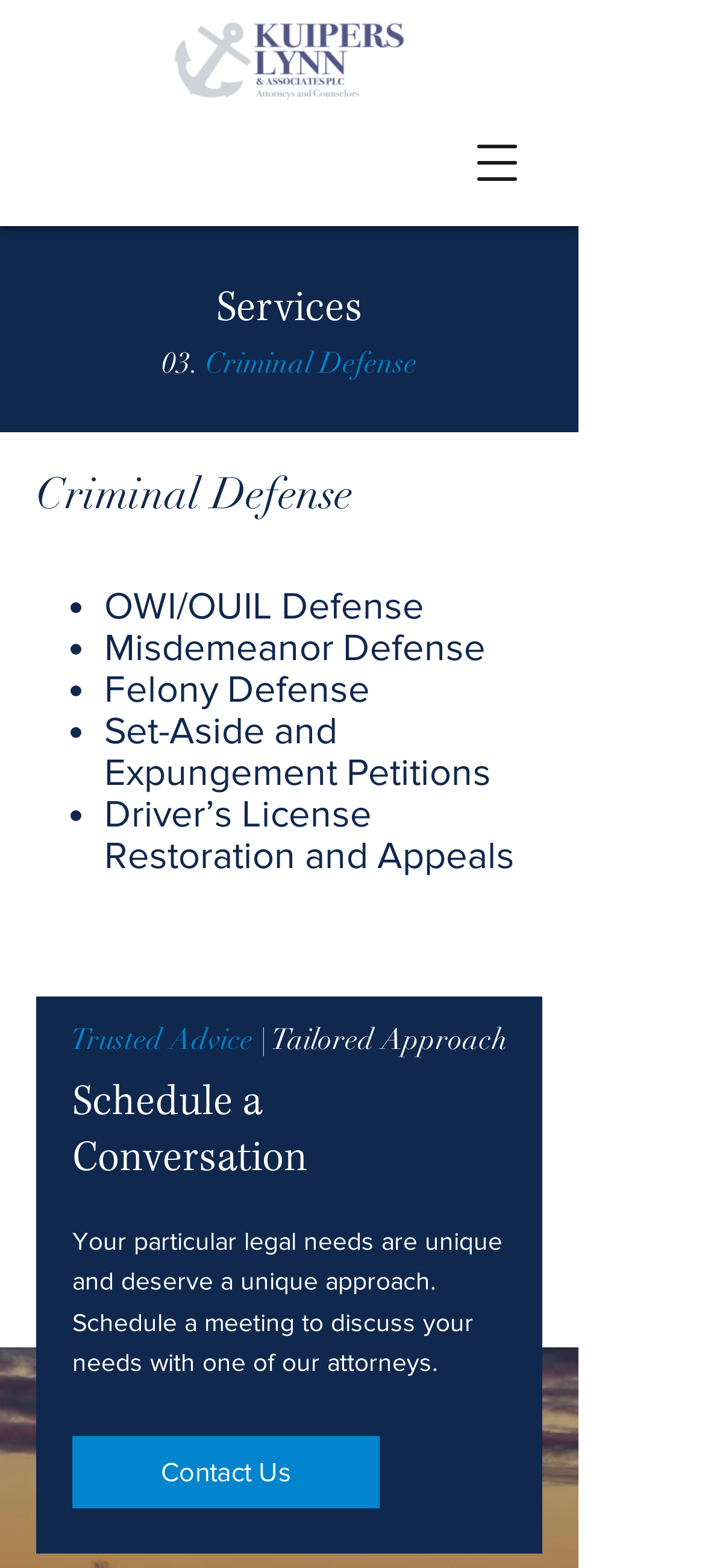Provide the bounding box coordinates of the HTML element this sentence describes: "aria-label="Open navigation menu"". The bounding box coordinates consist of four float numbers between 0 and 1, i.e., [left, top, right, bottom].

[0.641, 0.075, 0.769, 0.133]